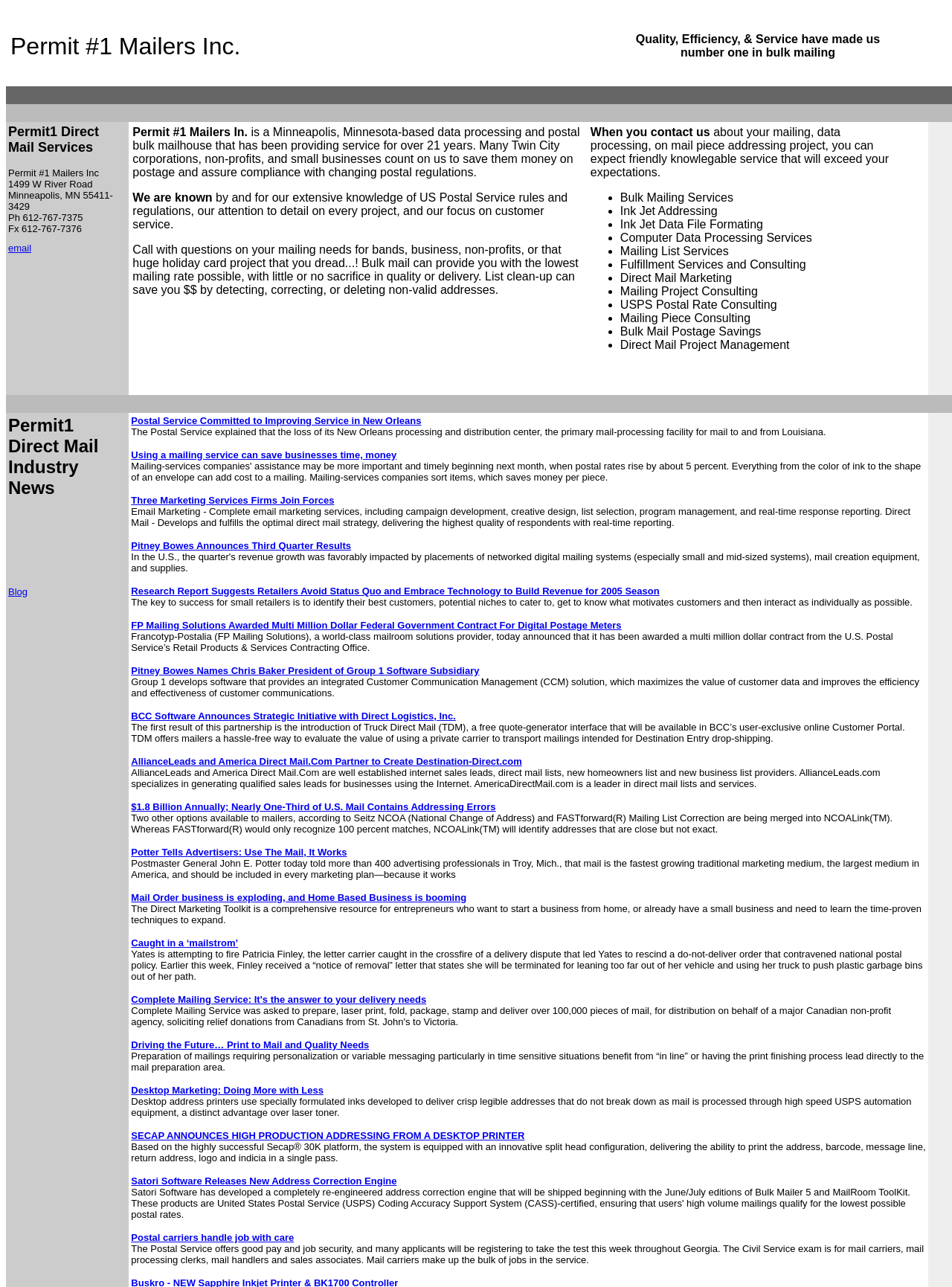Provide your answer to the question using just one word or phrase: How many links are there in the webpage?

24